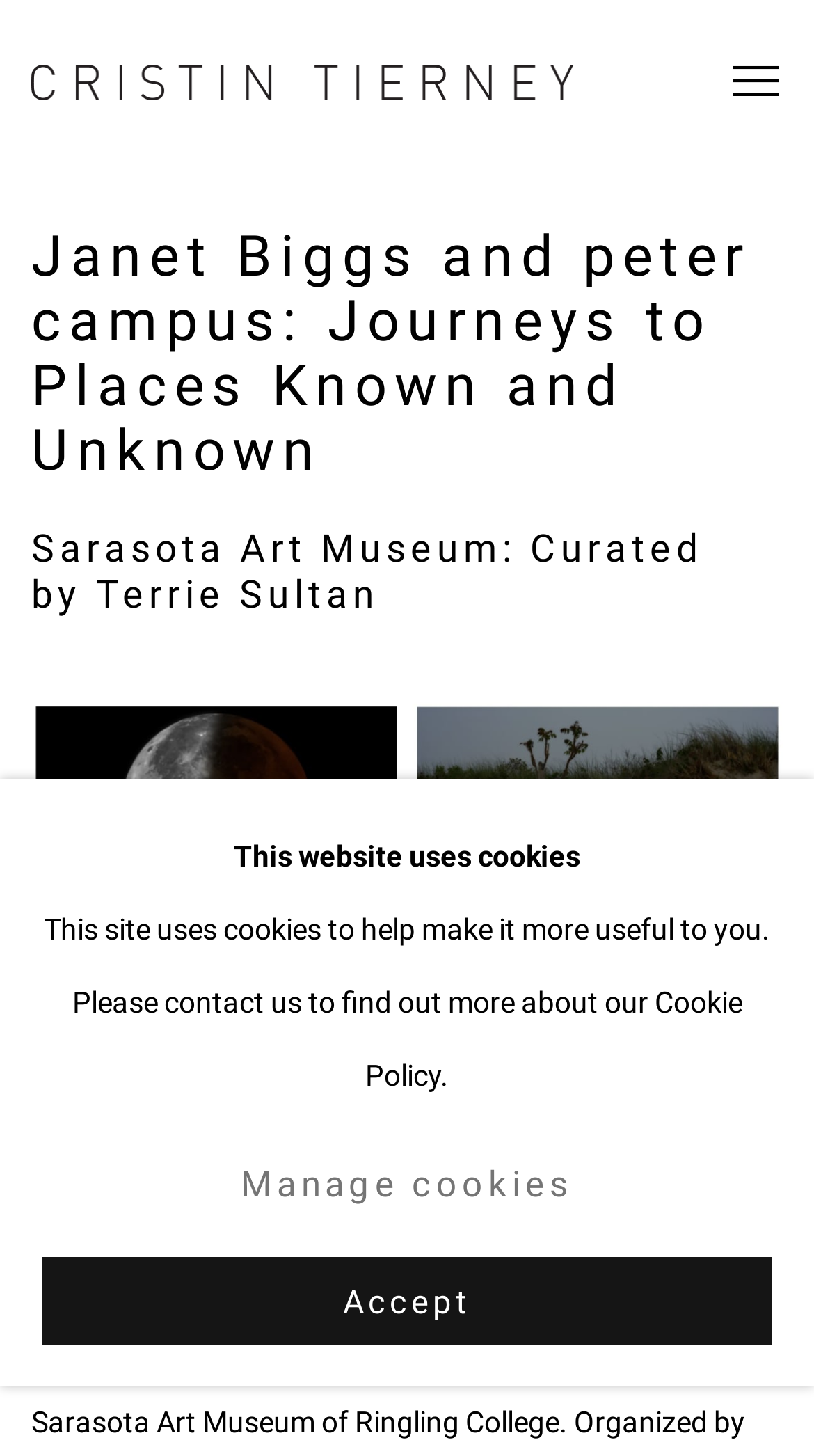Using the image as a reference, answer the following question in as much detail as possible:
What is the name of the art museum mentioned?

I found the answer by looking at the StaticText element with the text 'Sarasota Art Museum: Curated by Terrie Sultan'.